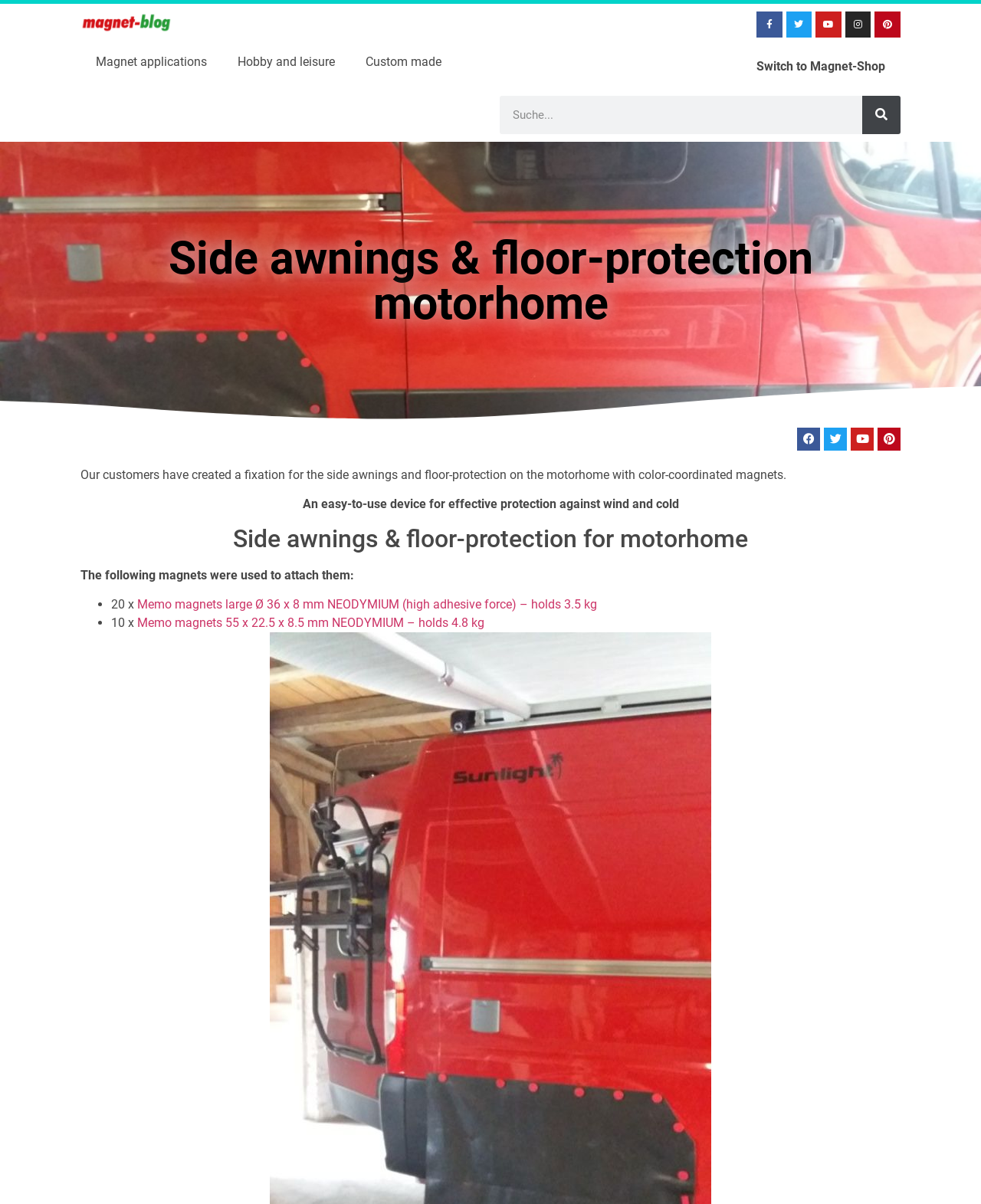Determine the bounding box coordinates of the clickable region to execute the instruction: "Switch to Magnet-Shop". The coordinates should be four float numbers between 0 and 1, denoted as [left, top, right, bottom].

[0.755, 0.04, 0.918, 0.07]